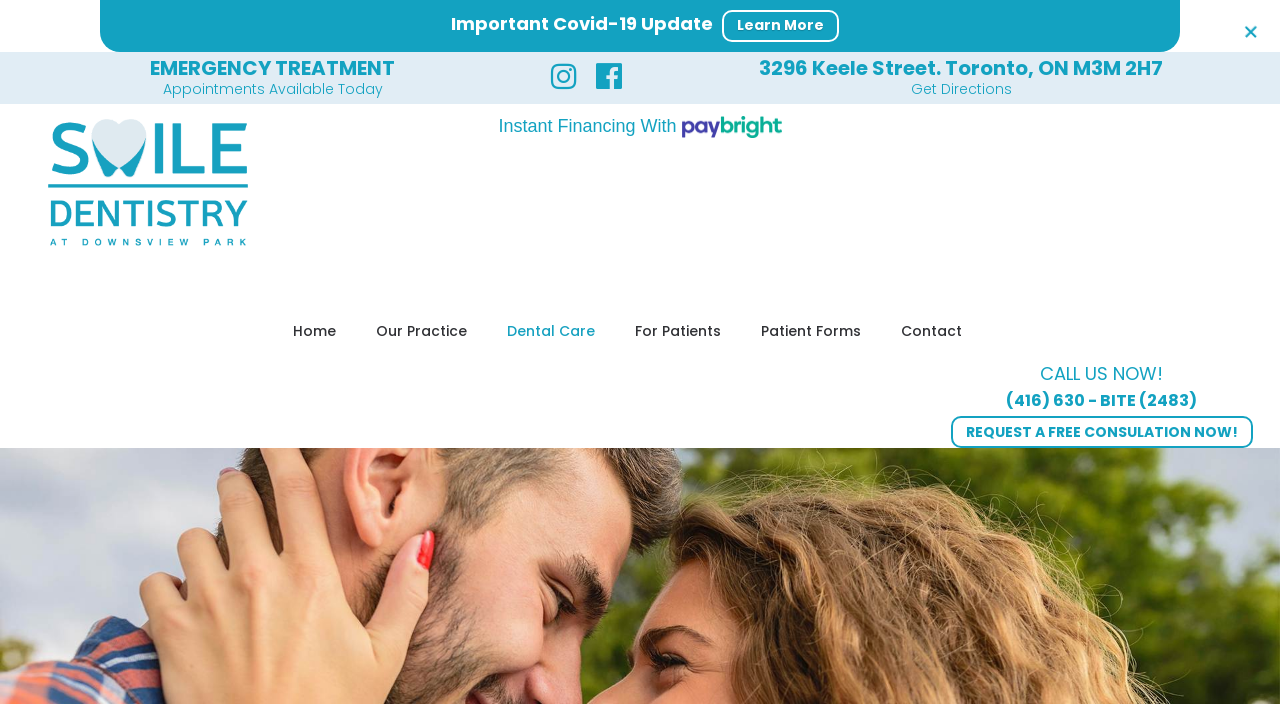From the details in the image, provide a thorough response to the question: What is the call-to-action for requesting a free consultation?

I found the call-to-action for requesting a free consultation by looking at the link element that contains the text 'REQUEST A FREE CONSULTATION NOW!'. This link is likely a call-to-action for requesting a free consultation with the dentist.